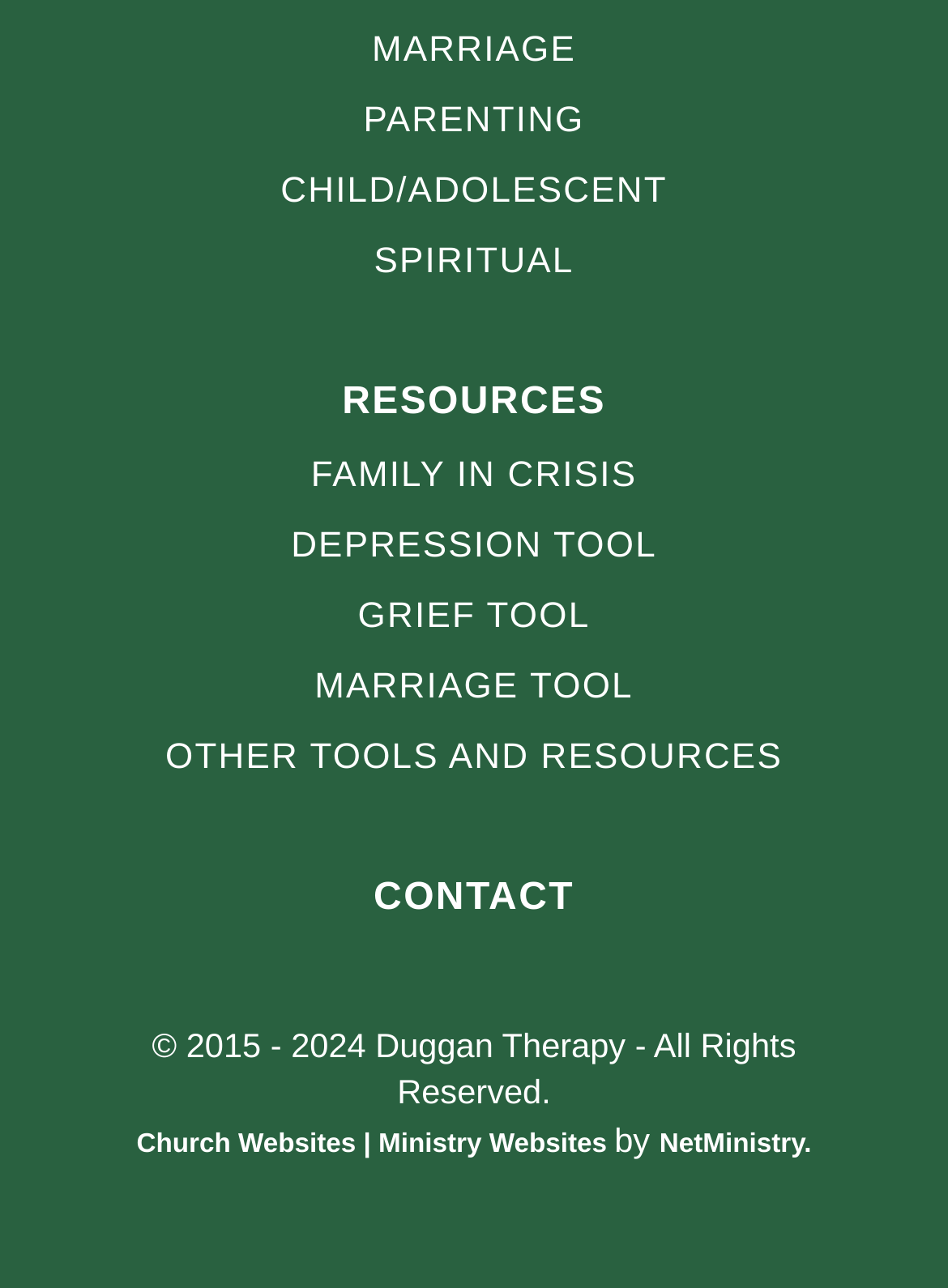Identify the bounding box coordinates of the clickable region required to complete the instruction: "View RESOURCES page". The coordinates should be given as four float numbers within the range of 0 and 1, i.e., [left, top, right, bottom].

[0.361, 0.296, 0.639, 0.35]